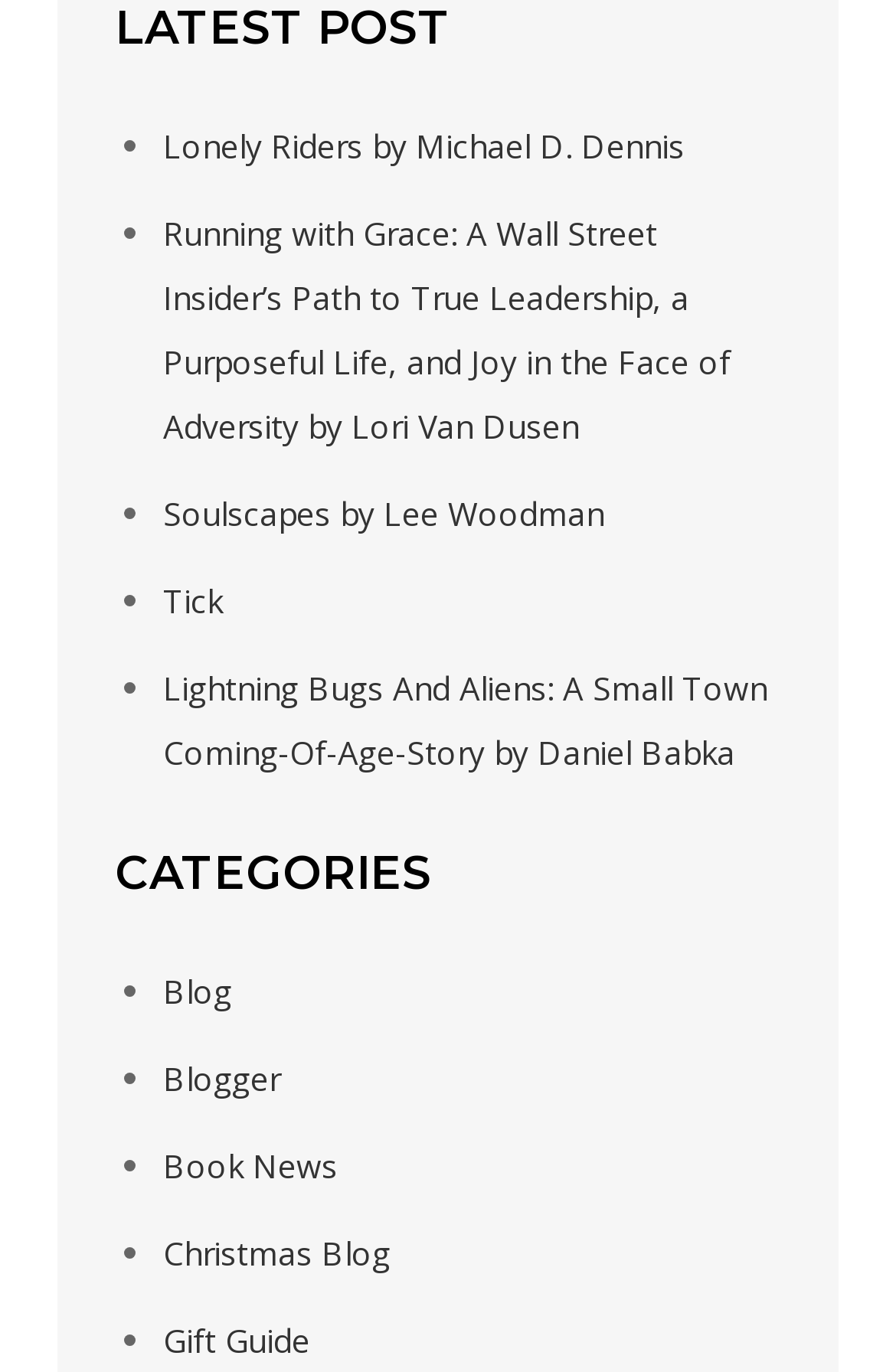Based on the description "Menu", find the bounding box of the specified UI element.

None